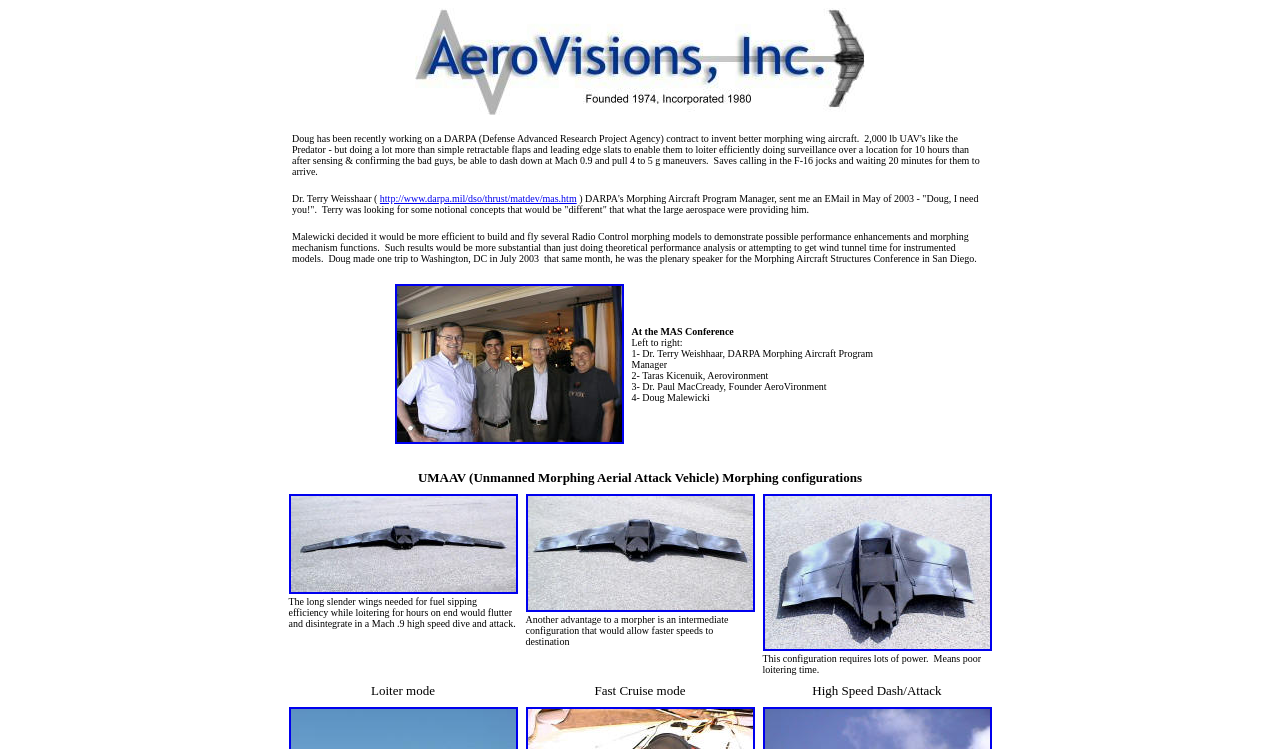How many people are mentioned in the text description?
Can you provide an in-depth and detailed response to the question?

The answer can be found by counting the number of people mentioned in the text description, including Doug Malewicki, Dr. Terry Weisshaar, Taras Kicenuik, Dr. Paul MacCready, and the F-16 jocks.